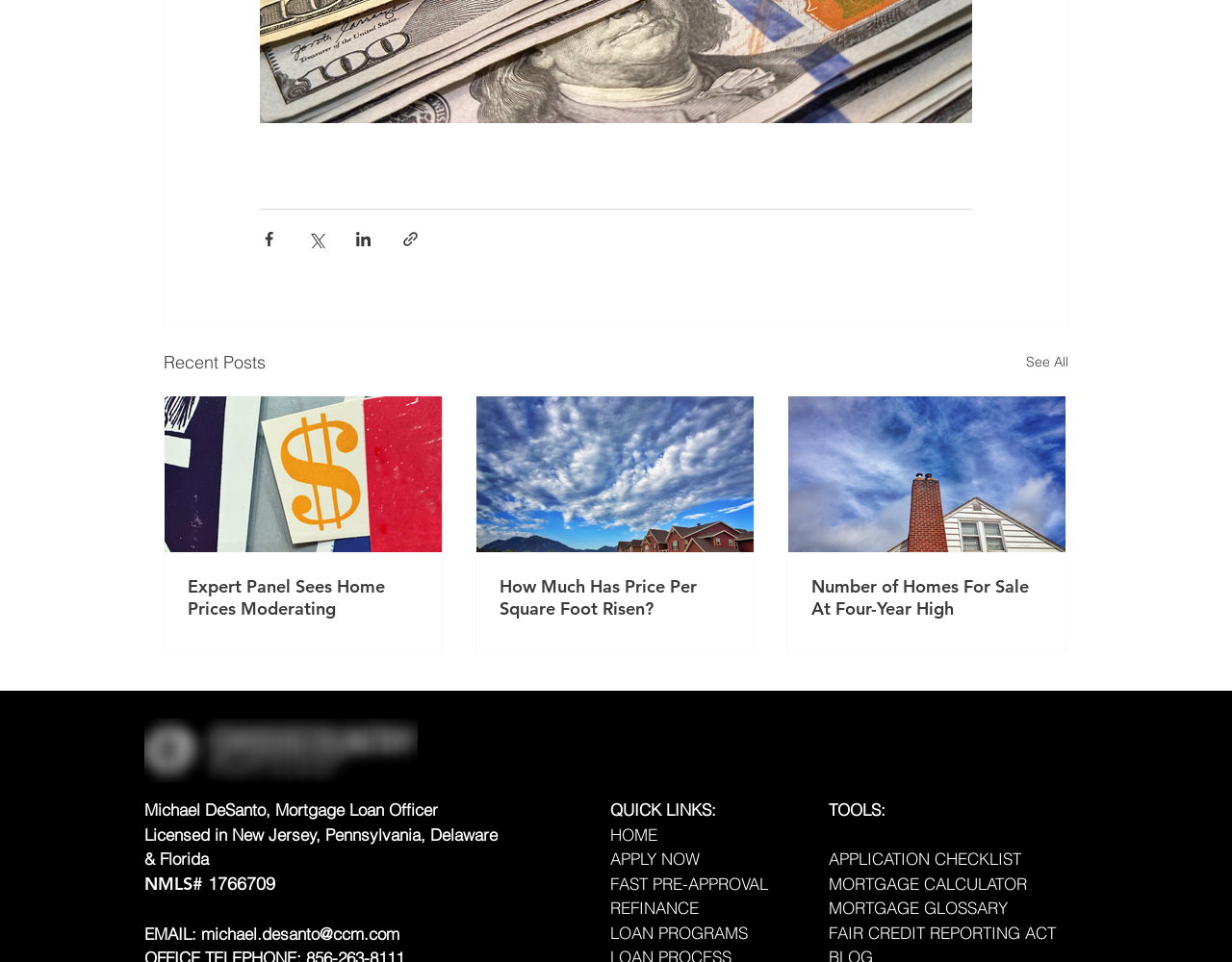Determine the bounding box coordinates of the clickable element to achieve the following action: 'Read the article about home prices moderating'. Provide the coordinates as four float values between 0 and 1, formatted as [left, top, right, bottom].

[0.152, 0.598, 0.34, 0.644]